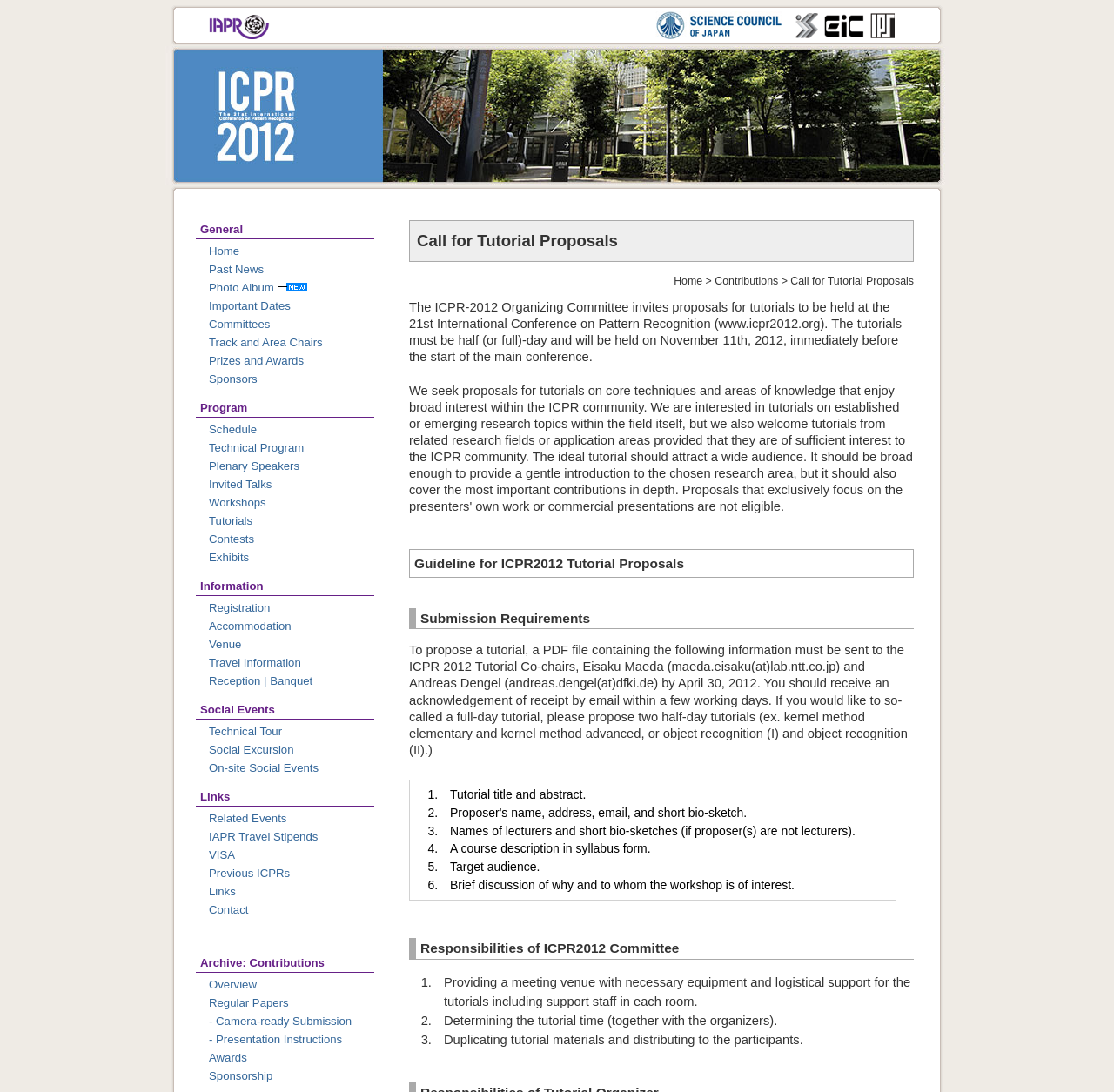Answer the question below using just one word or a short phrase: 
What is the purpose of the conference?

Pattern Recognition